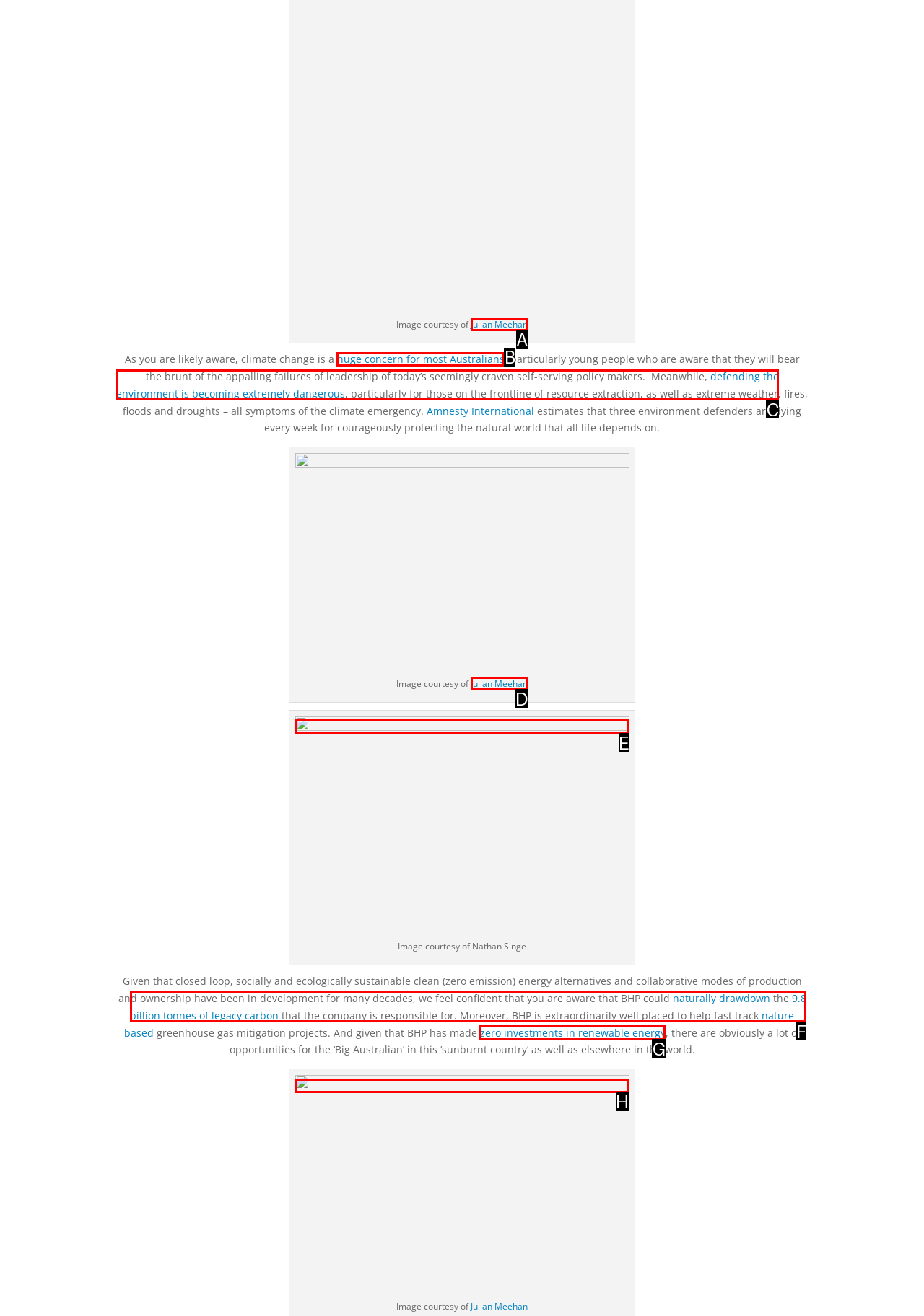Identify which HTML element aligns with the description: zero investments in renewable energy
Answer using the letter of the correct choice from the options available.

G